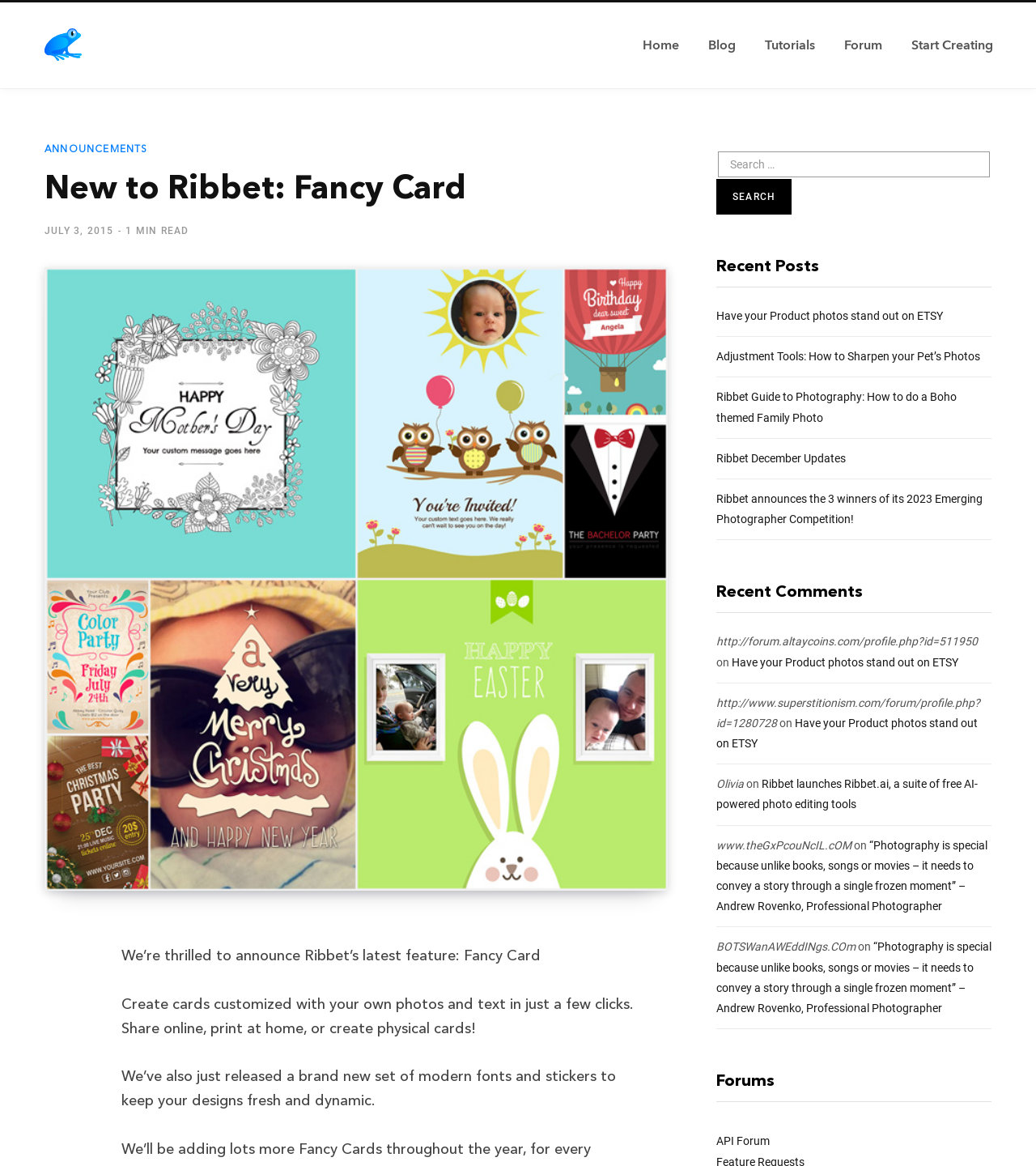Find the bounding box coordinates of the clickable area required to complete the following action: "Contact us".

None